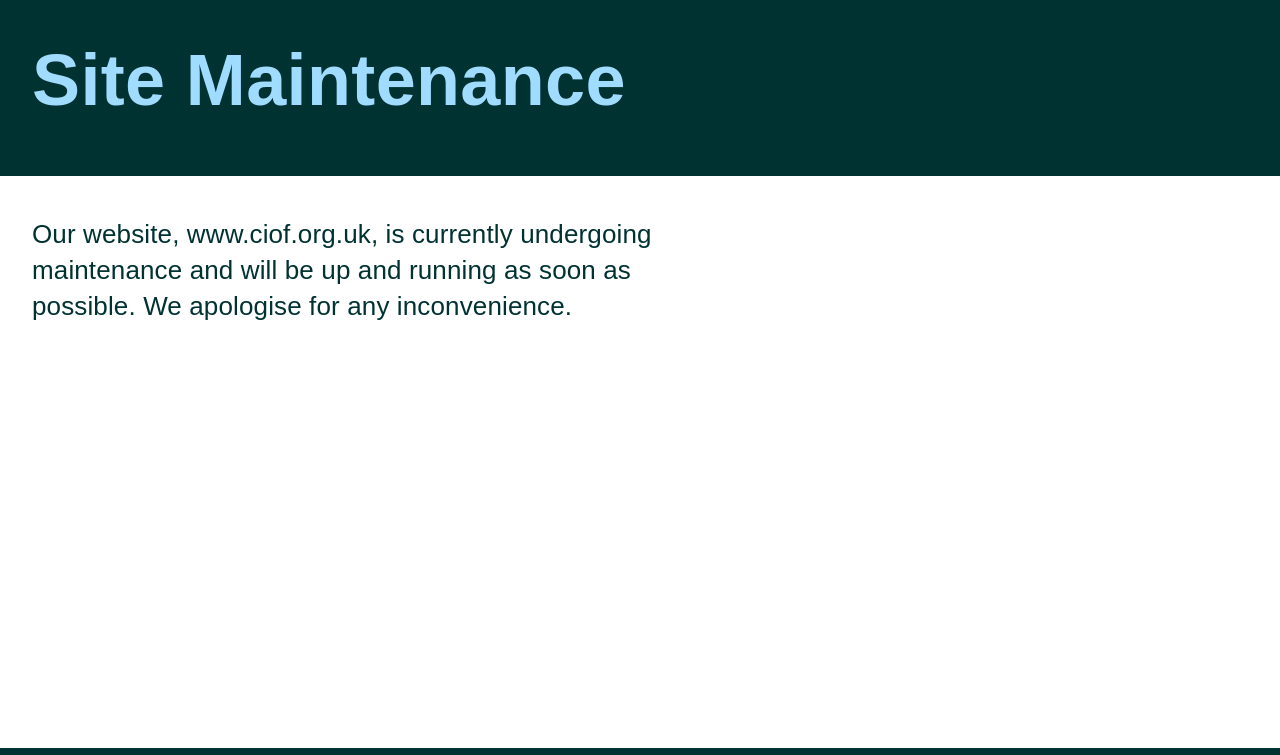What is the purpose of the cookies page?
Give a single word or phrase answer based on the content of the image.

Detailed information about cookies